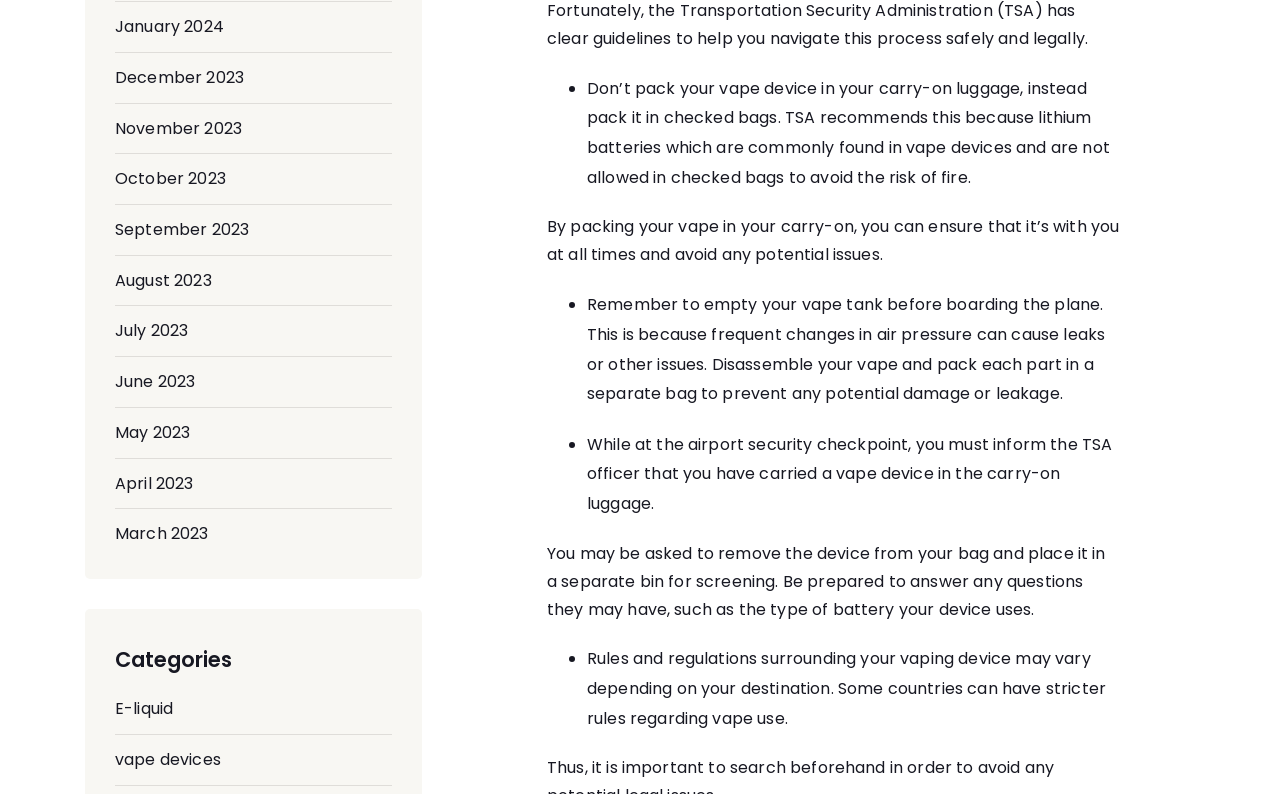Why should you empty your vape tank before boarding a plane?
Please analyze the image and answer the question with as much detail as possible.

The webpage advises to empty the vape tank before boarding a plane because frequent changes in air pressure can cause leaks or other issues, as mentioned in the text 'Remember to empty your vape tank before boarding the plane. This is because frequent changes in air pressure can cause leaks or other issues.'